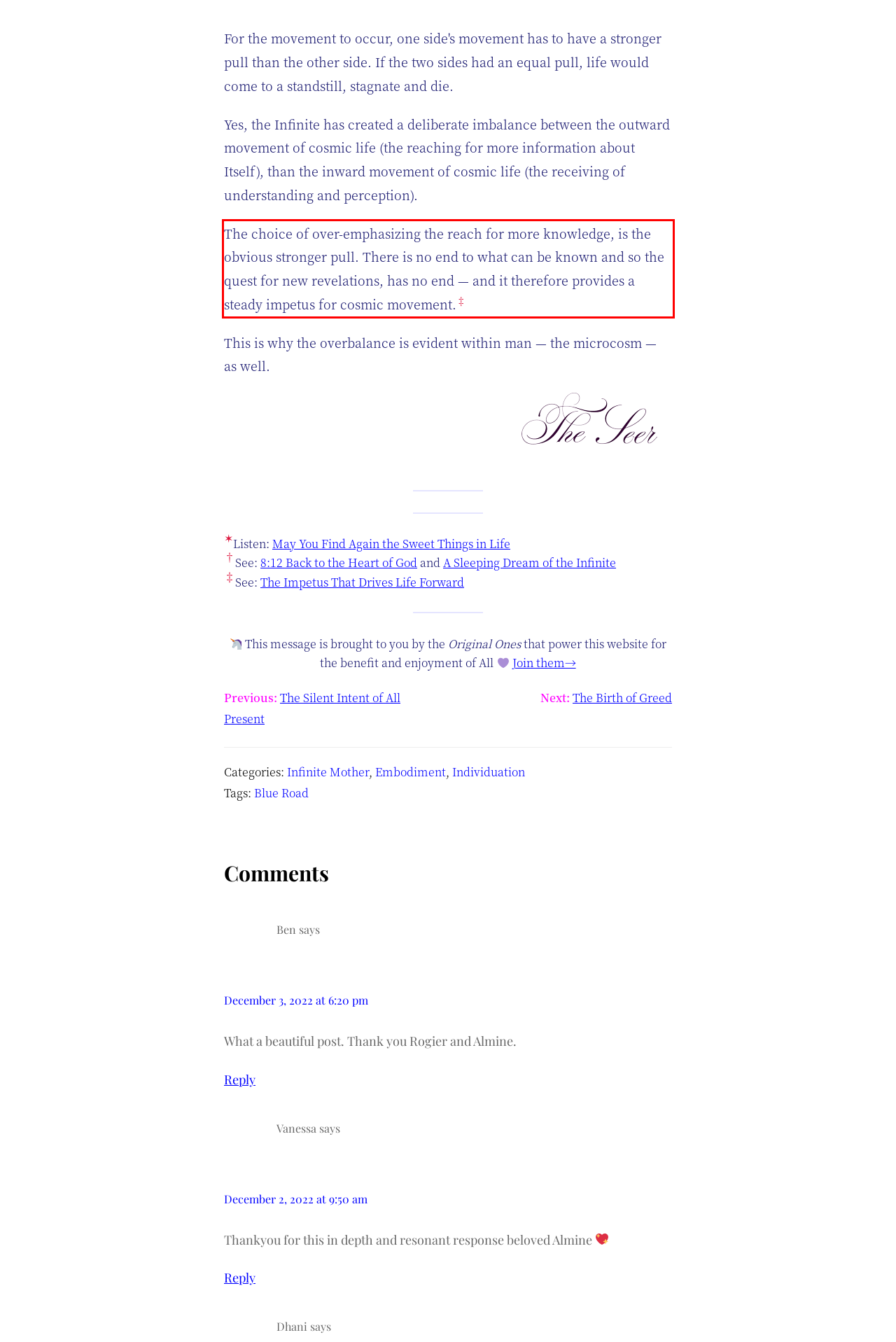You are presented with a screenshot containing a red rectangle. Extract the text found inside this red bounding box.

The choice of over-emphasizing the reach for more knowledge, is the obvious stronger pull. There is no end to what can be known and so the quest for new revelations, has no end — and it therefore provides a steady impetus for cosmic movement.‡